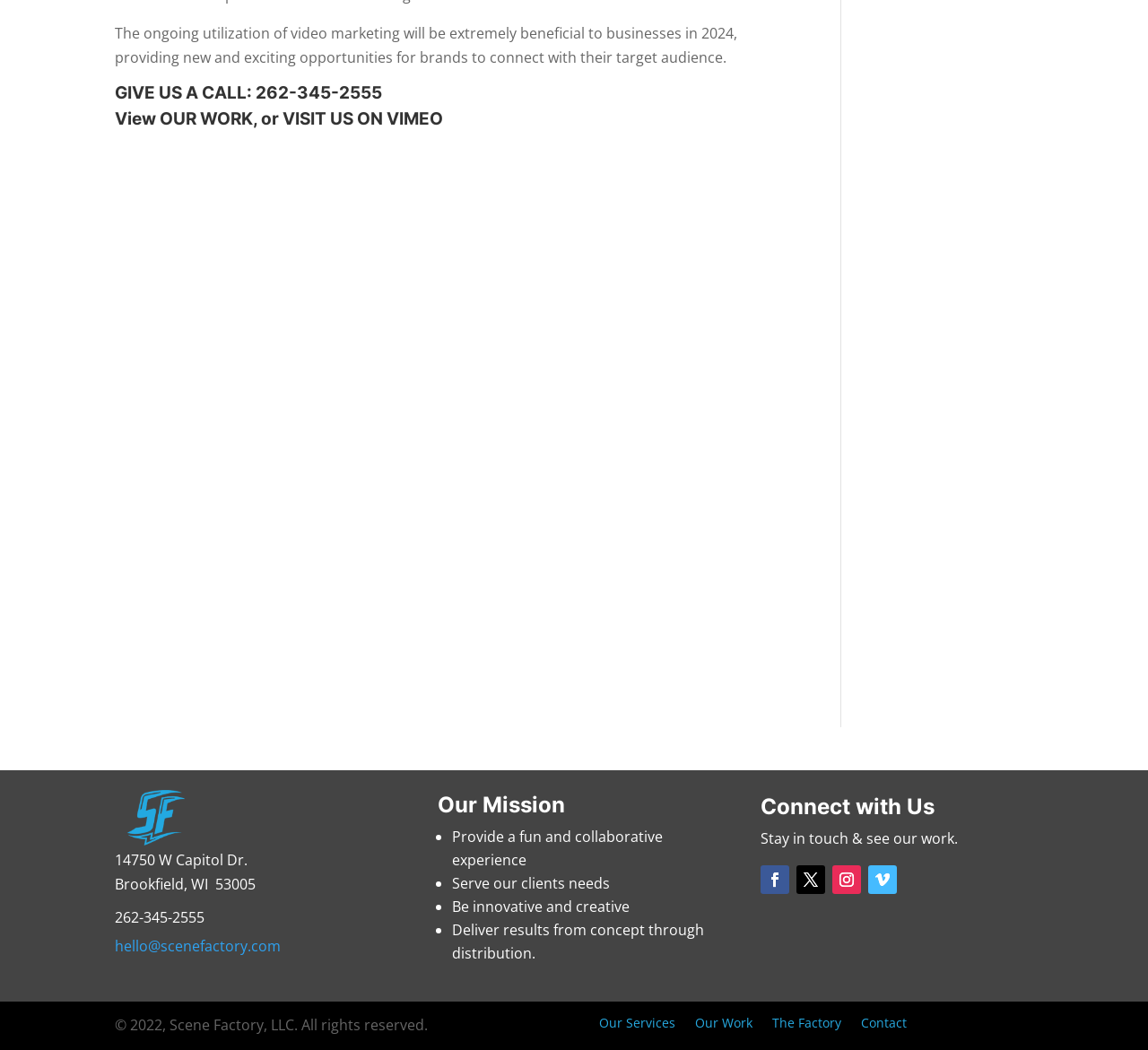Provide a single word or phrase to answer the given question: 
What is the mission of Scene Factory?

Provide a fun and collaborative experience, etc.